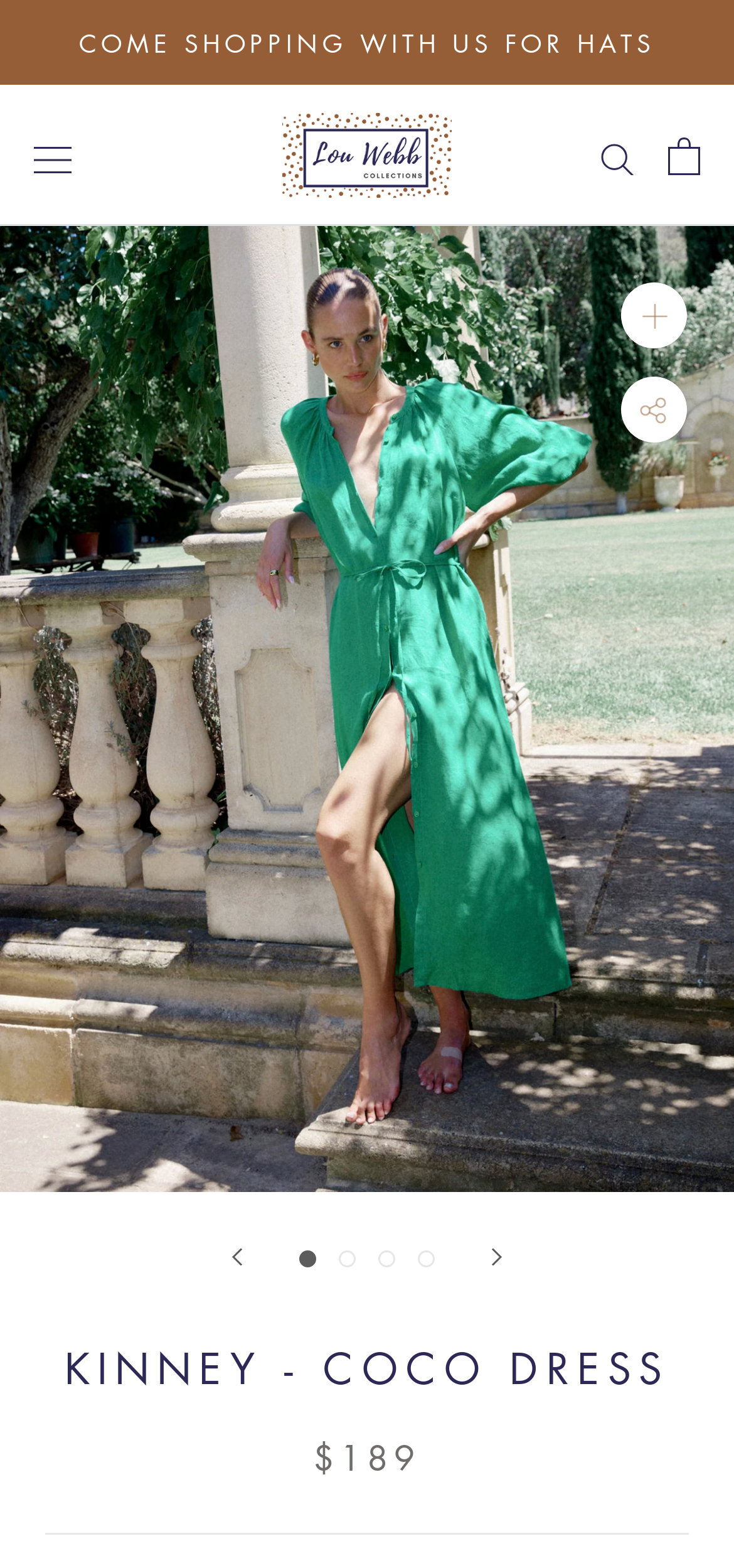Determine the title of the webpage and give its text content.

KINNEY - COCO DRESS